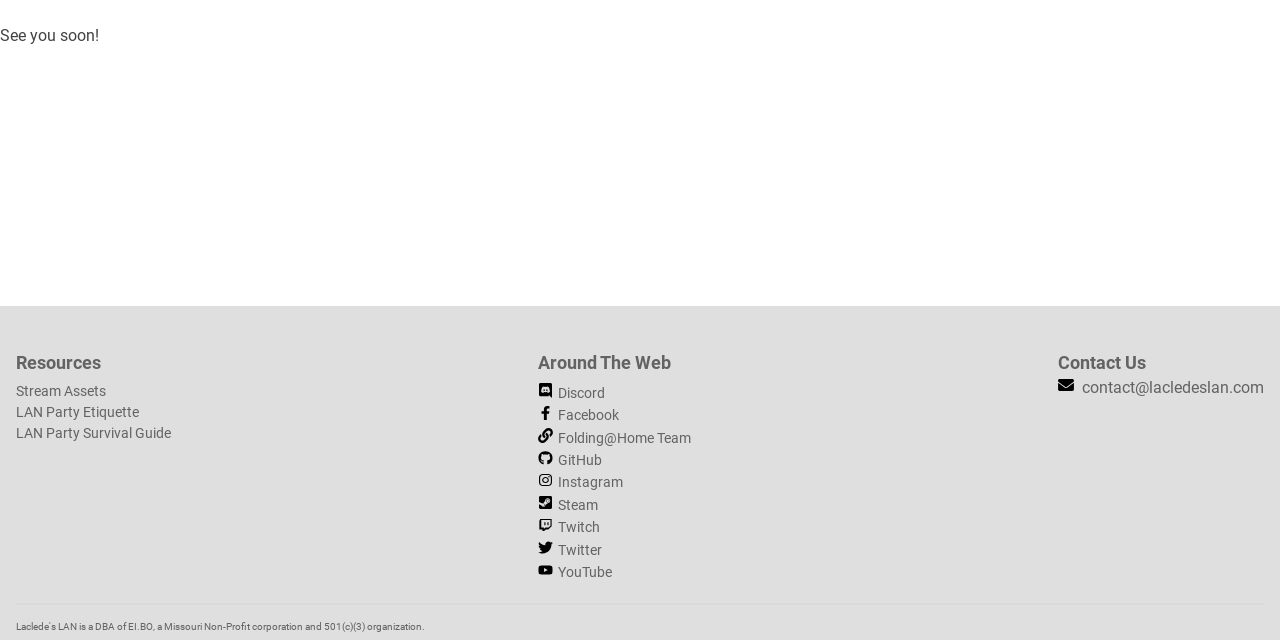Using the element description: "Stream Assets", determine the bounding box coordinates for the specified UI element. The coordinates should be four float numbers between 0 and 1, [left, top, right, bottom].

[0.012, 0.599, 0.083, 0.626]